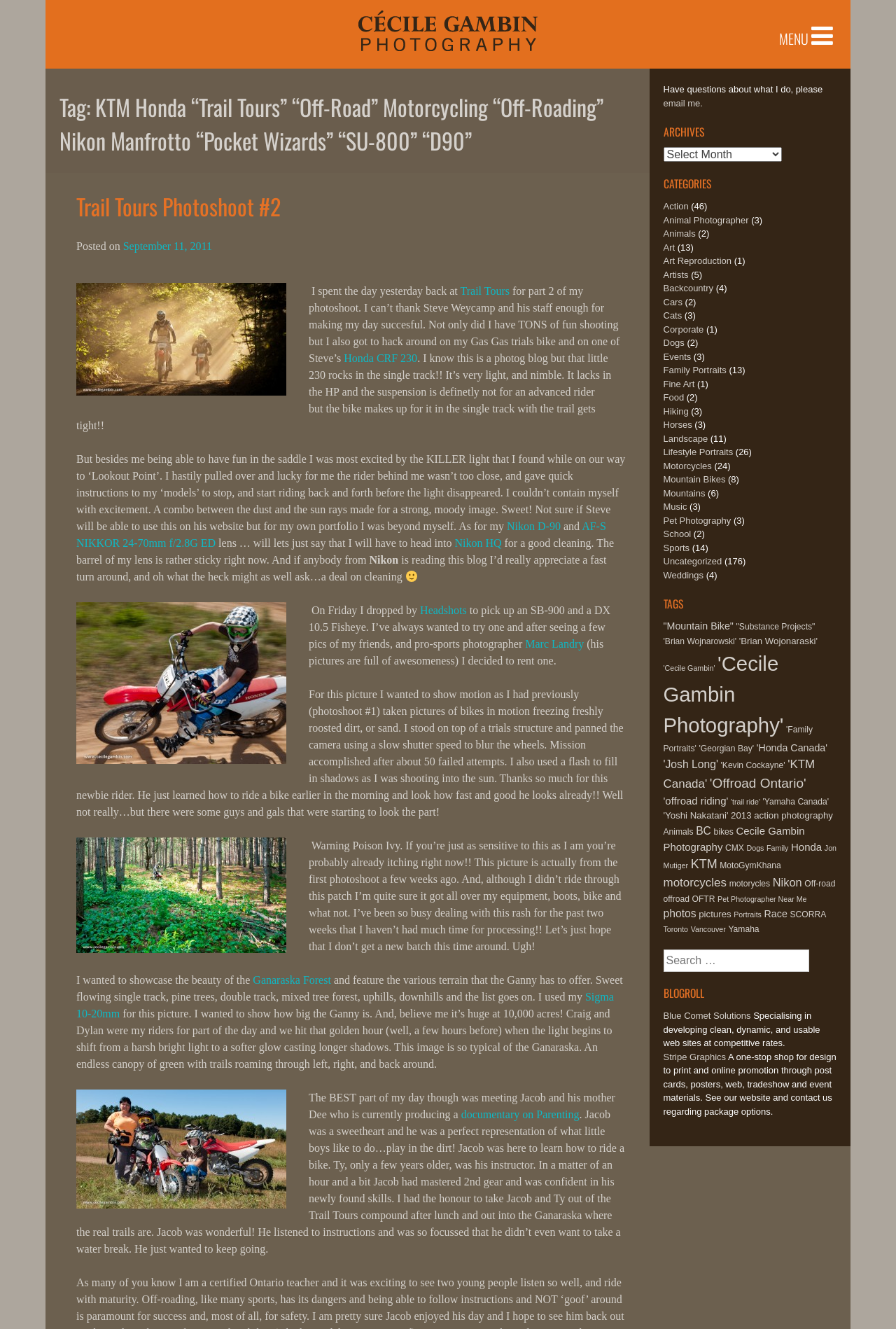Give a succinct answer to this question in a single word or phrase: 
What is the name of the photographer?

Cécile Gambin